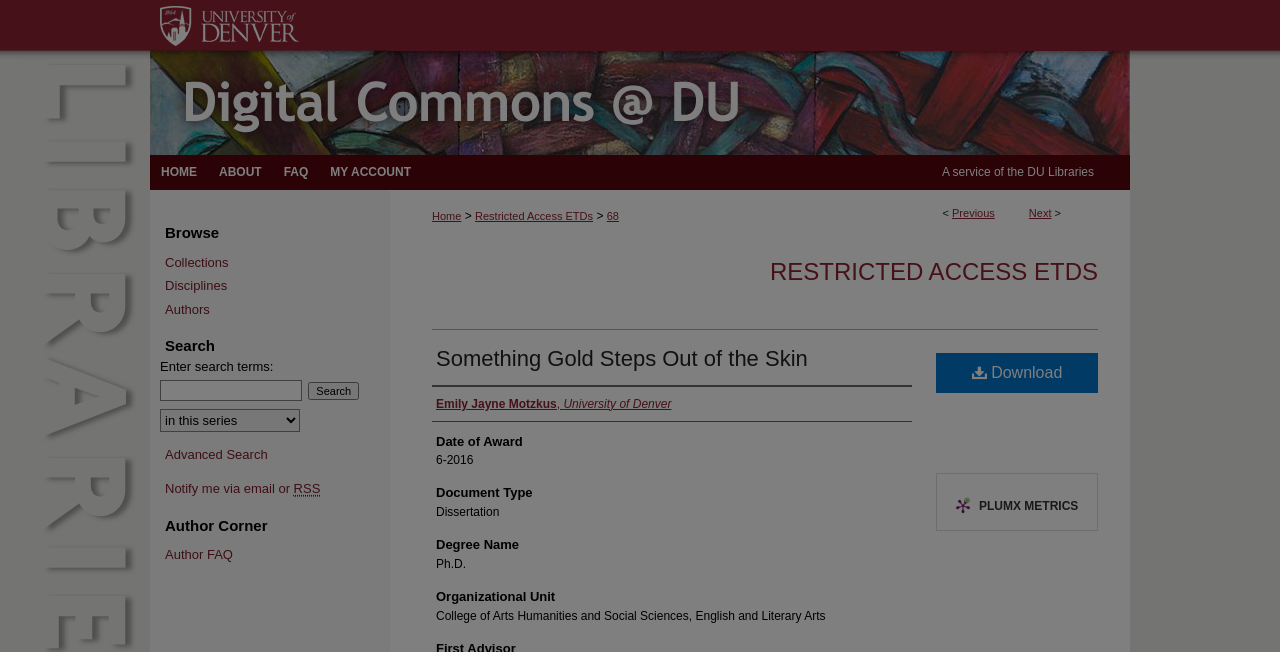Determine the bounding box coordinates of the clickable region to carry out the instruction: "Search for something".

[0.125, 0.582, 0.236, 0.615]